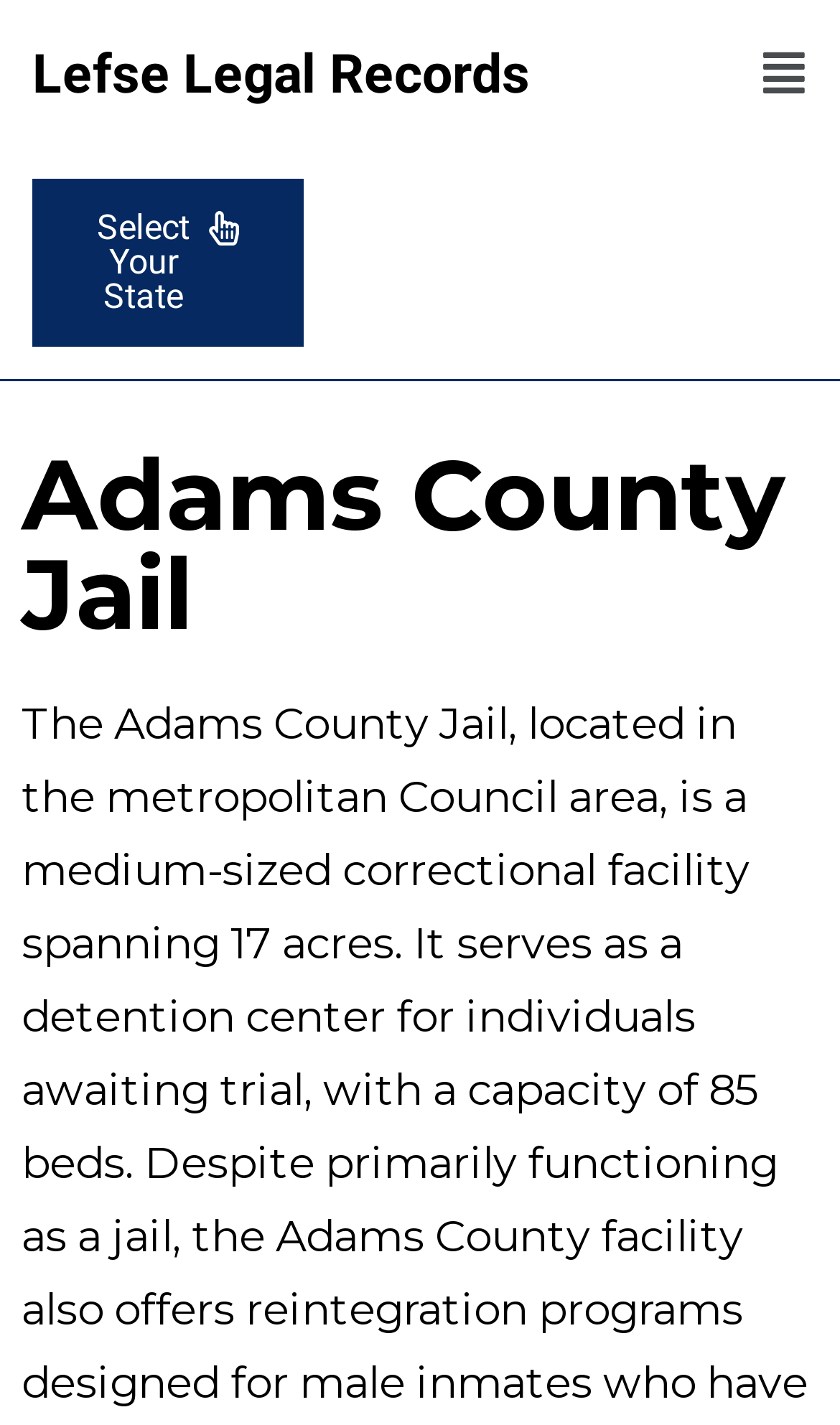Can you determine the main header of this webpage?

Adams County Jail